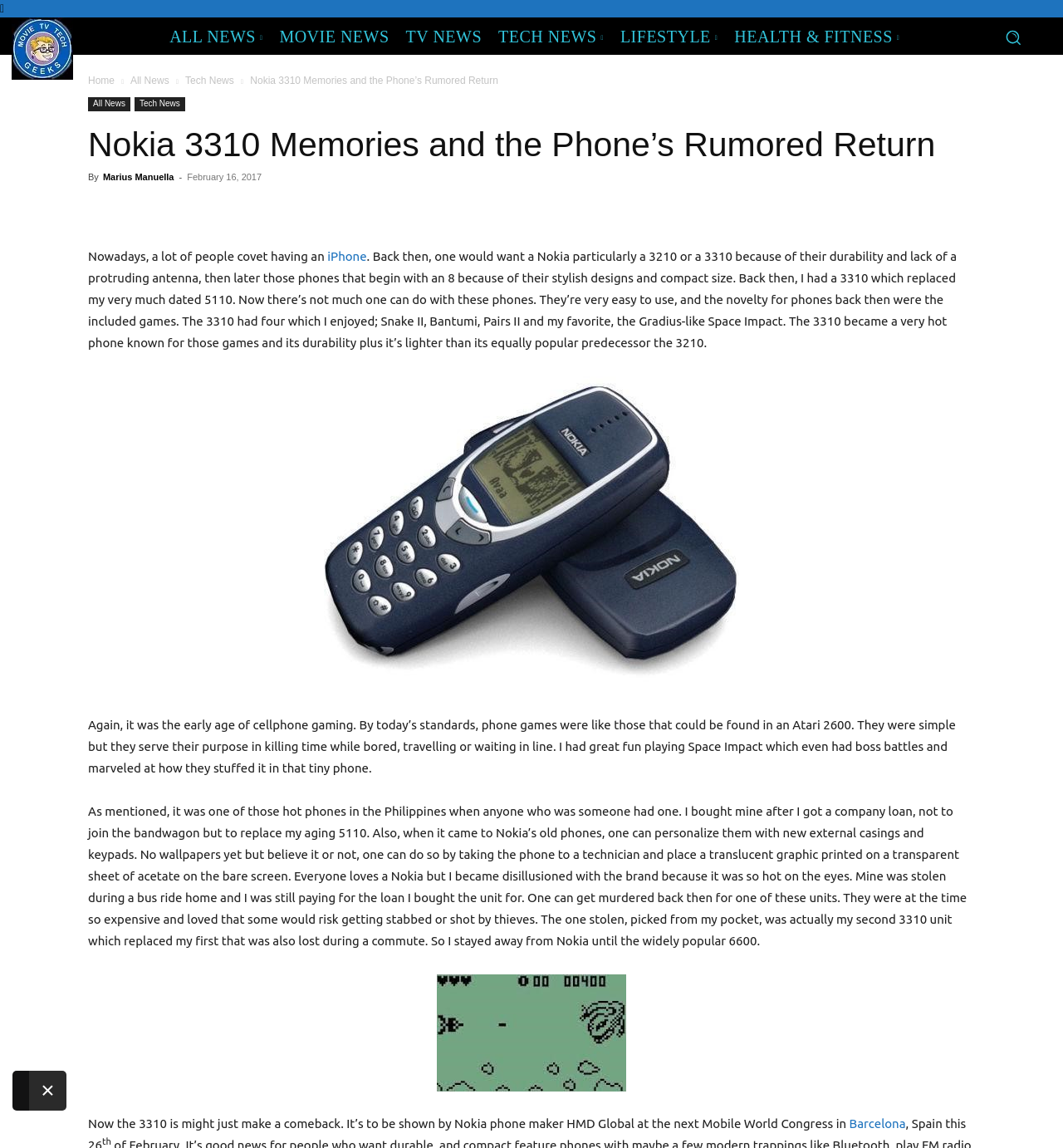Determine the bounding box coordinates for the area that needs to be clicked to fulfill this task: "View '8 bit gaming images'". The coordinates must be given as four float numbers between 0 and 1, i.e., [left, top, right, bottom].

[0.411, 0.848, 0.589, 0.95]